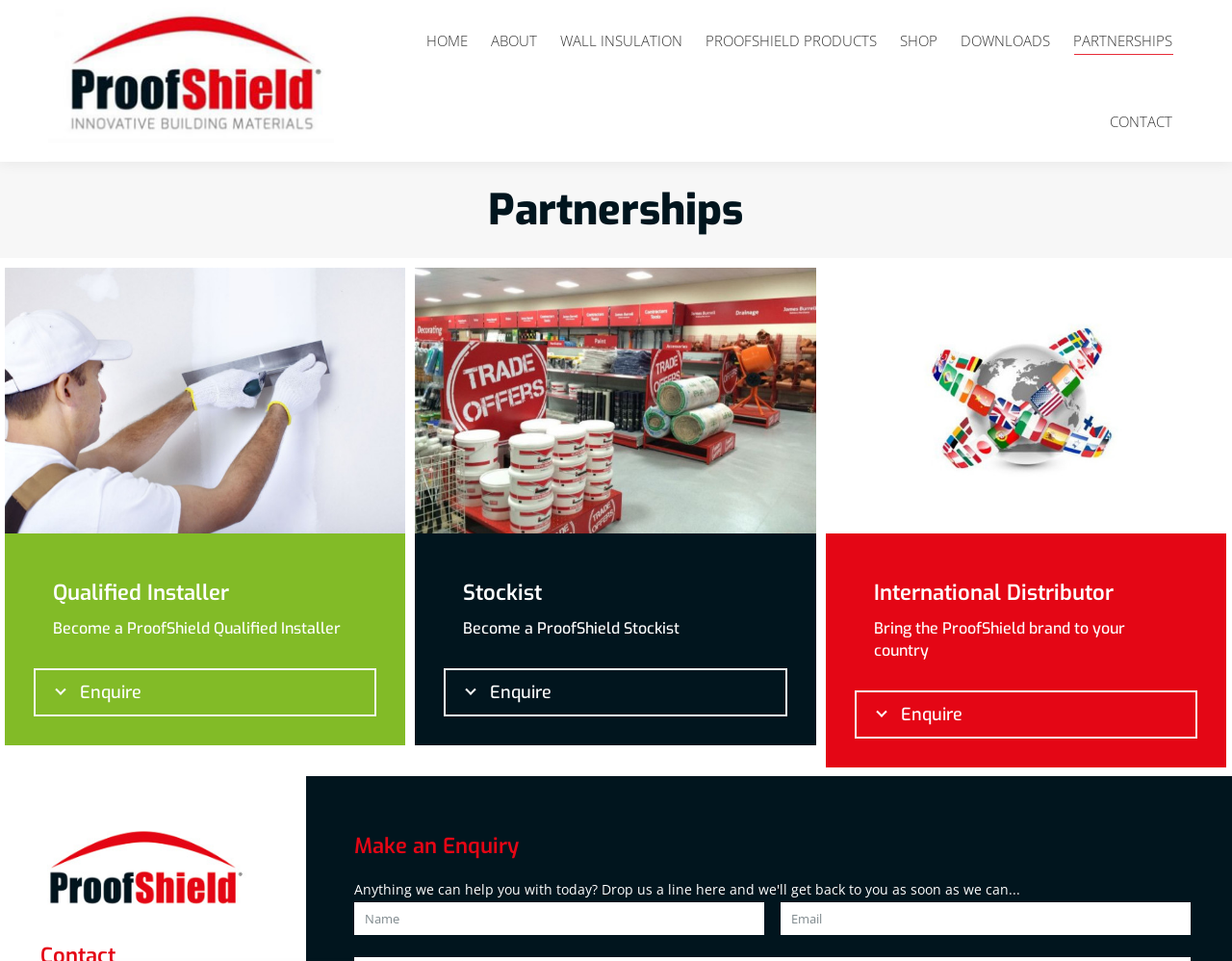Please give a one-word or short phrase response to the following question: 
What is the position of the CONTACT link?

Bottom right